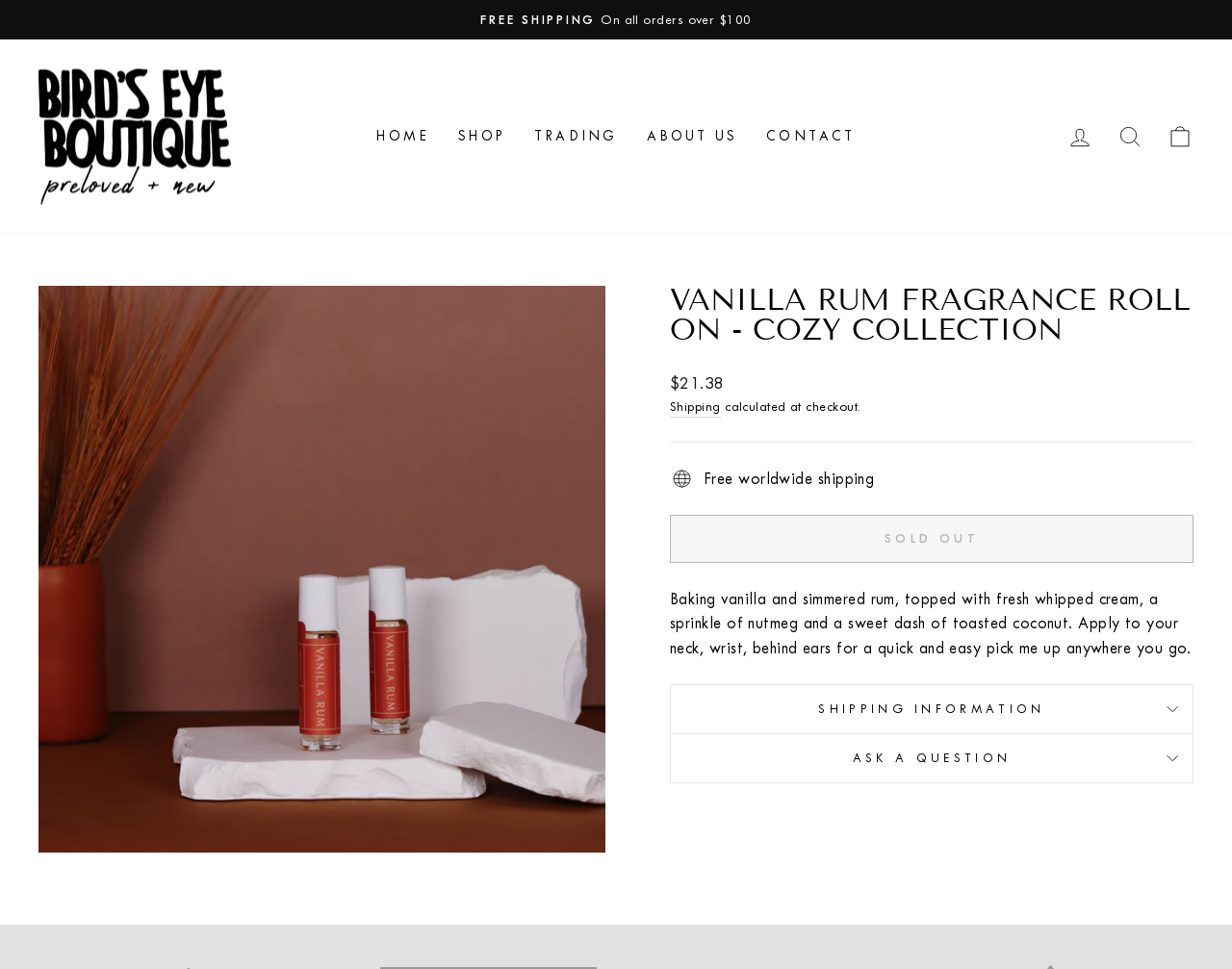Please pinpoint the bounding box coordinates for the region I should click to adhere to this instruction: "Click the 'LOG IN' link".

[0.856, 0.12, 0.897, 0.162]